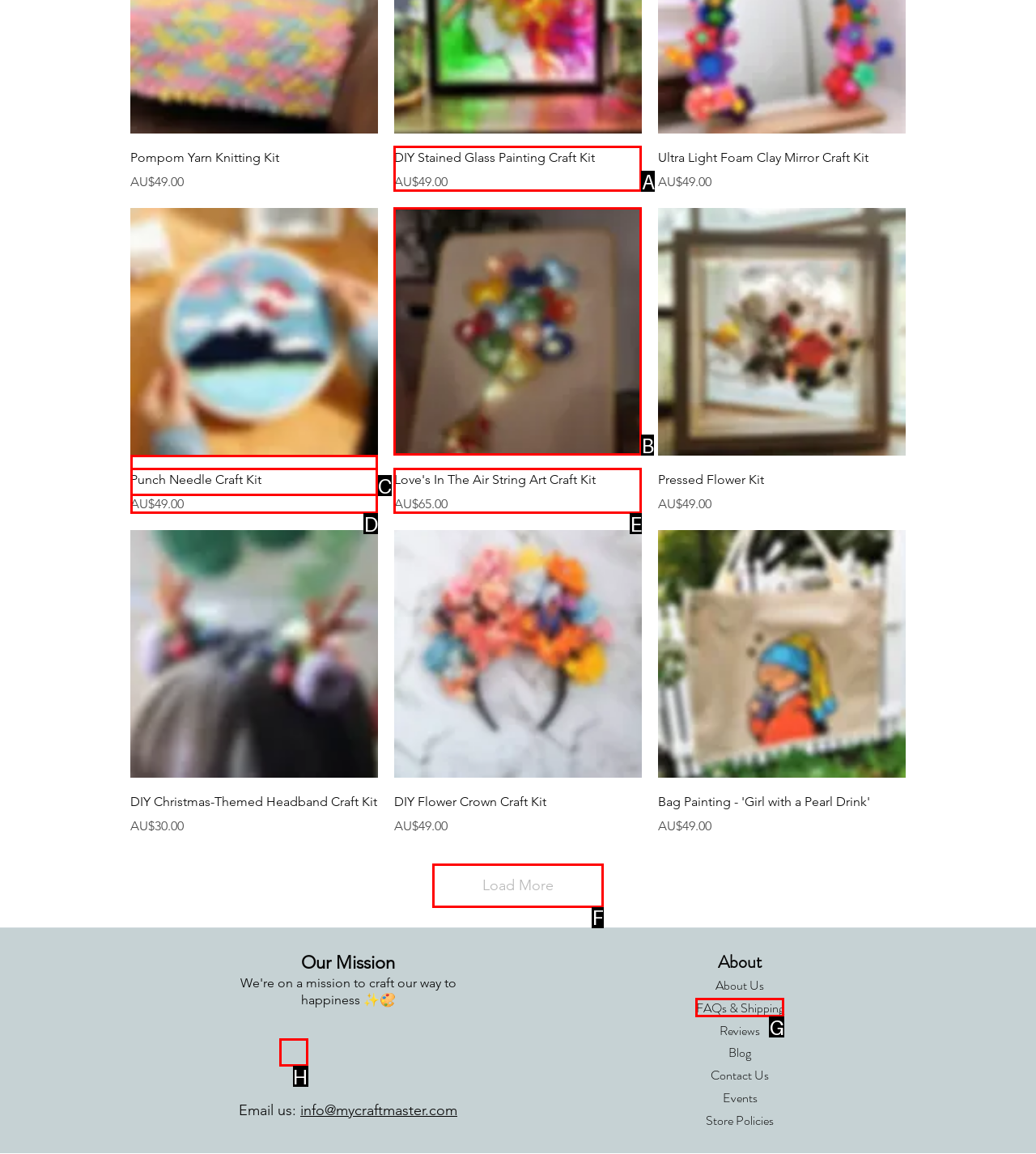Tell me which UI element to click to fulfill the given task: Check Facebook social media. Respond with the letter of the correct option directly.

H